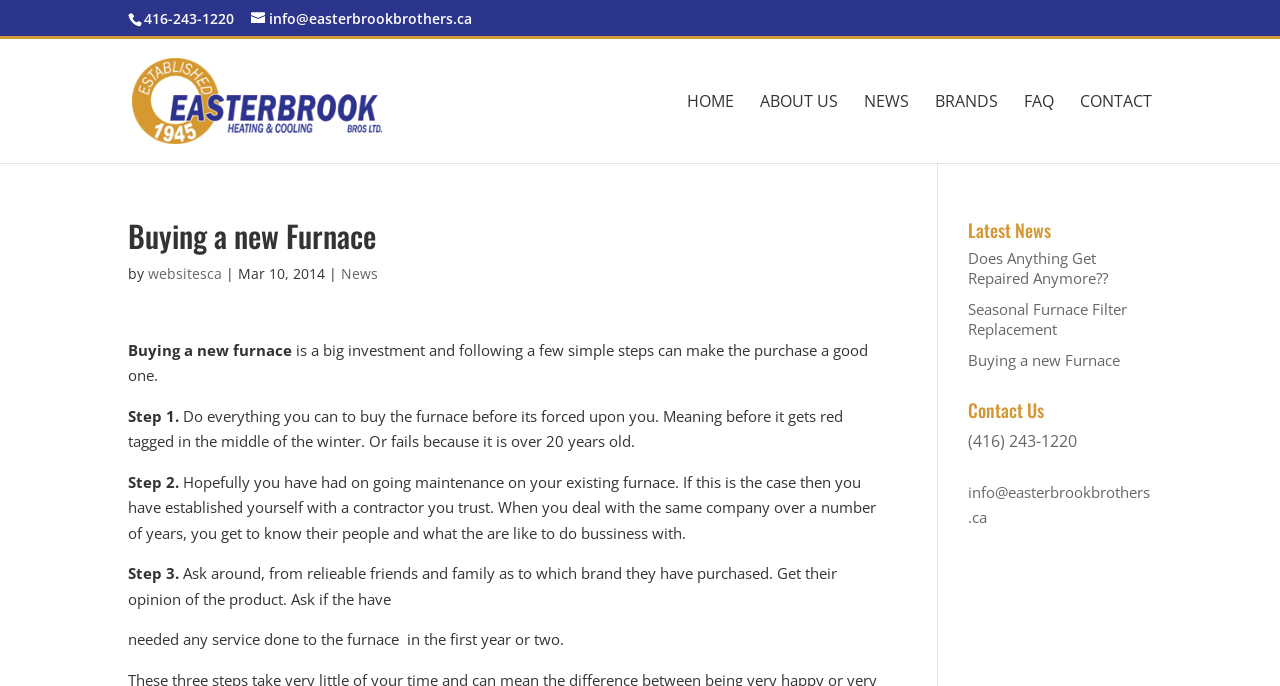Produce an extensive caption that describes everything on the webpage.

The webpage is about buying a new furnace, specifically from Easterbrook Bros. At the top, there are several links to different sections of the website, including "HOME", "ABOUT US", "NEWS", "BRANDS", "FAQ", and "CONTACT". Below these links, there is a search bar that spans almost the entire width of the page.

The main content of the page is divided into two sections. On the left, there is an article titled "Buying a new Furnace" with several steps to follow when purchasing a new furnace. The article is divided into three steps, each with a brief description. The steps are: doing everything possible to buy a furnace before it's forced upon you, dealing with a trusted contractor, and asking around for opinions on different brands.

On the right side of the page, there are three sections. The top section is titled "Latest News" and features three links to news articles, including the current article "Buying a new Furnace". Below this section, there is a "Contact Us" section with two links: a phone number and an email address.

Throughout the page, there are several images, including the Easterbrook Bros logo at the top. The overall layout is organized, with clear headings and concise text.